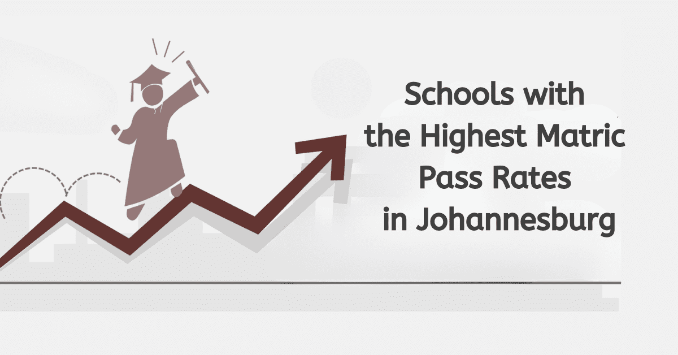What direction is the arrow trending?
Use the image to answer the question with a single word or phrase.

Upward